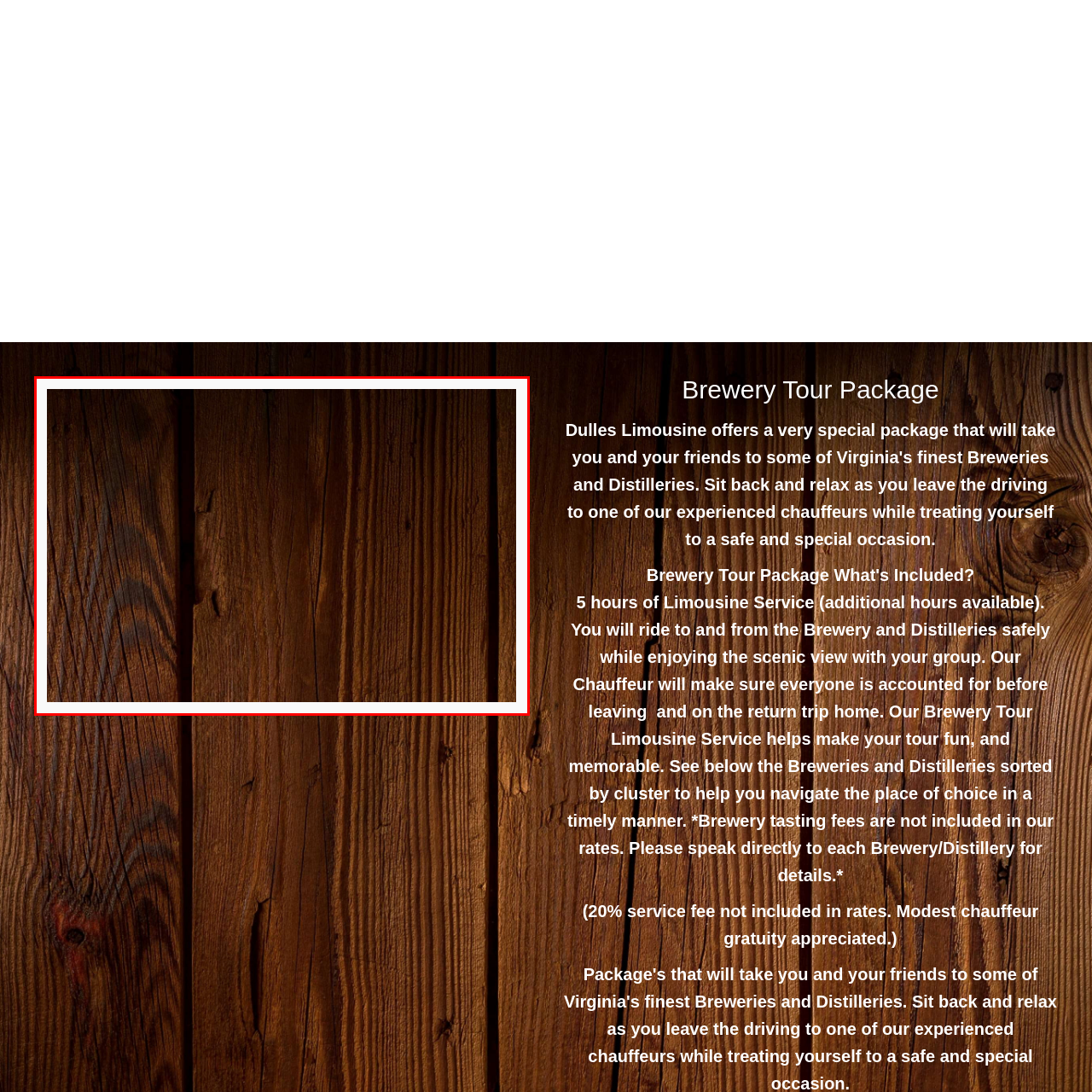Create an extensive description for the image inside the red frame.

The image features a textured wooden surface, showcasing rich, dark hues and intricate grain patterns. The wood appears weathered yet sturdy, with visible knots and subtle changes in shading that create a warm, organic feel. The backdrop's rustic charm evokes a sense of nostalgia, making it an inviting visual reminiscent of traditional breweries or distilleries, aligning well with themes of craftsmanship and heritage. This aesthetic sets an appropriate tone for a brewery tour advertisement, blending seamlessly with the overall context of experiencing local brews in a historically inspired environment.